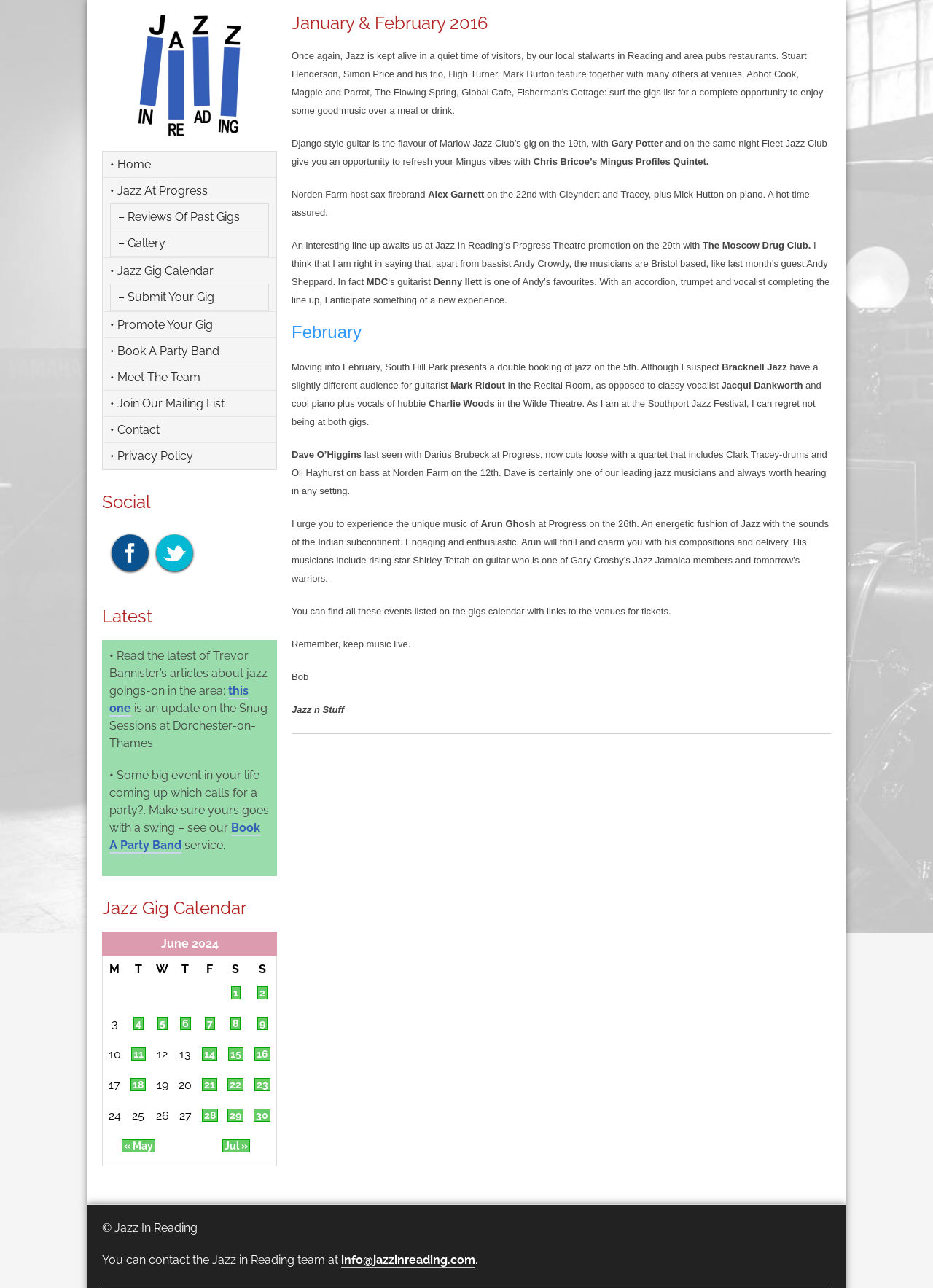What is the date of the Jazz In Reading’s Progress Theatre promotion?
Provide a short answer using one word or a brief phrase based on the image.

29th